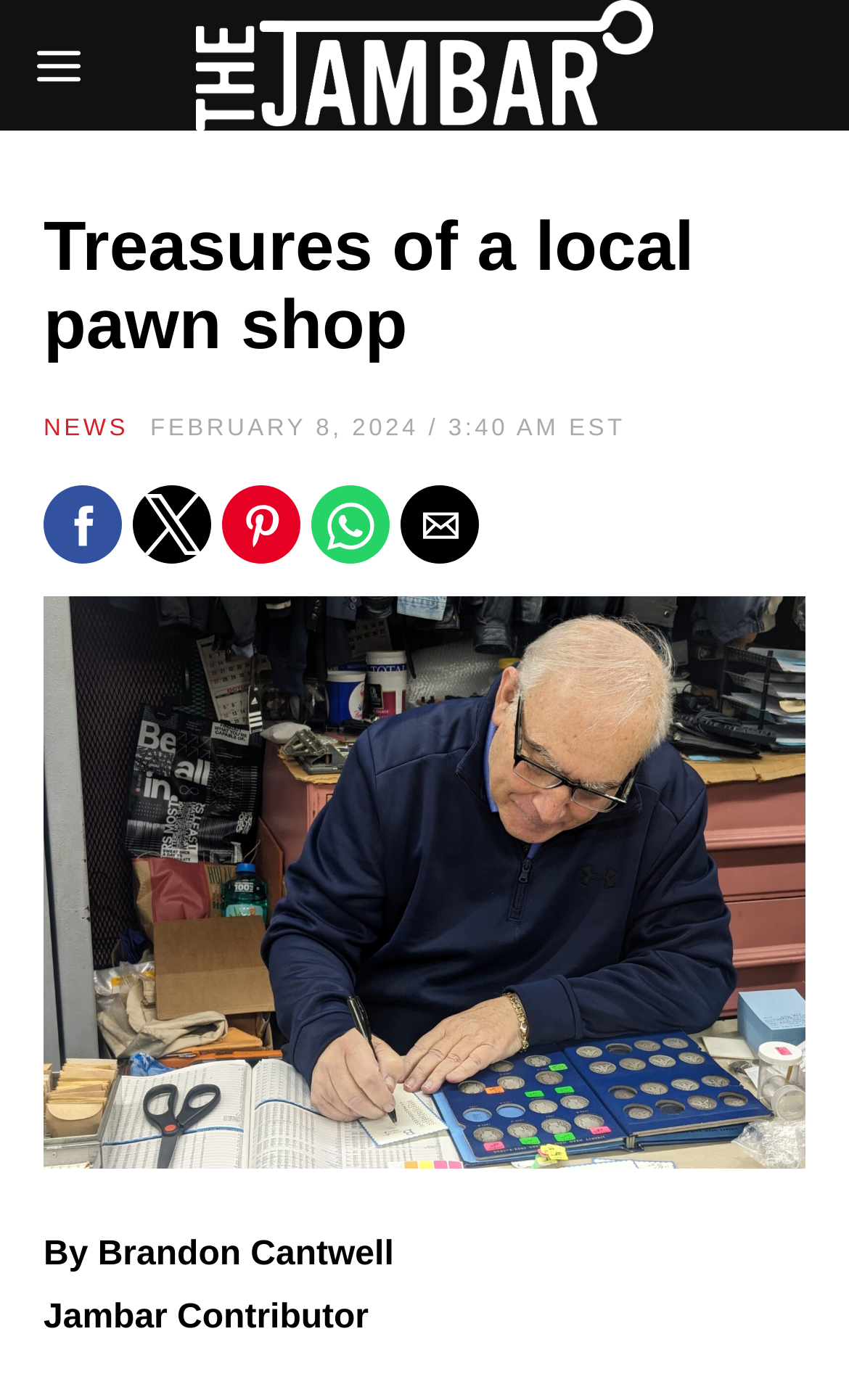Please find the bounding box for the UI element described by: "alt="The Jambar"".

[0.051, 0.0, 0.949, 0.093]